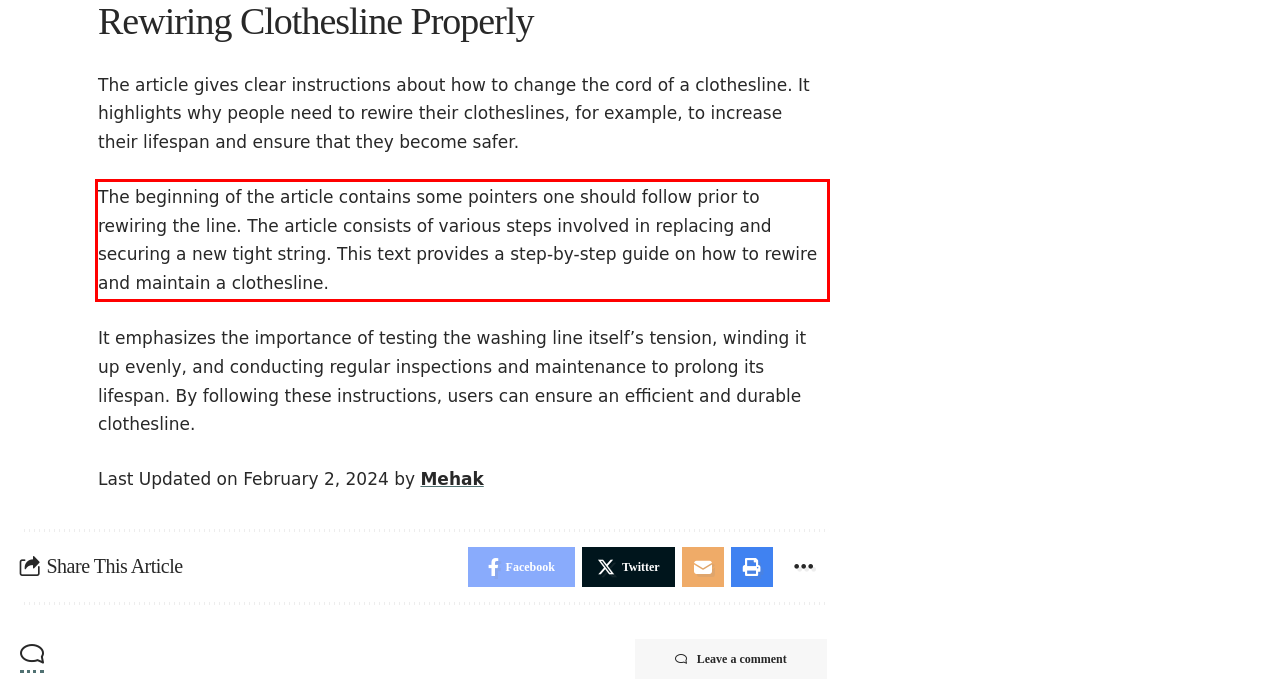Please examine the webpage screenshot and extract the text within the red bounding box using OCR.

The beginning of the article contains some pointers one should follow prior to rewiring the line. The article consists of various steps involved in replacing and securing a new tight string. This text provides a step-by-step guide on how to rewire and maintain a clothesline.